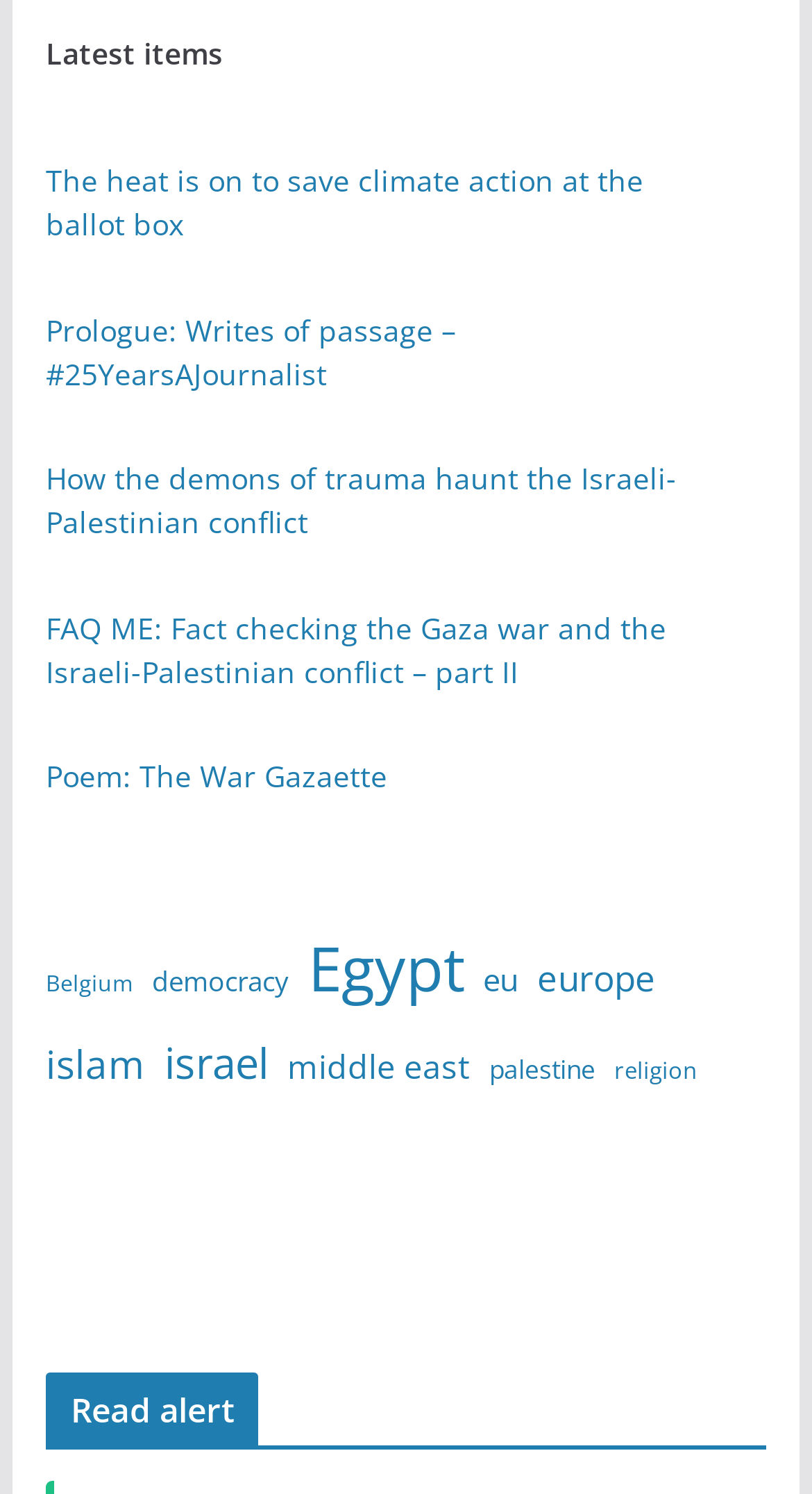Please identify the bounding box coordinates of the element I should click to complete this instruction: 'Click on the link 'The heat is on to save climate action at the ballot box''. The coordinates should be given as four float numbers between 0 and 1, like this: [left, top, right, bottom].

[0.056, 0.108, 0.792, 0.164]